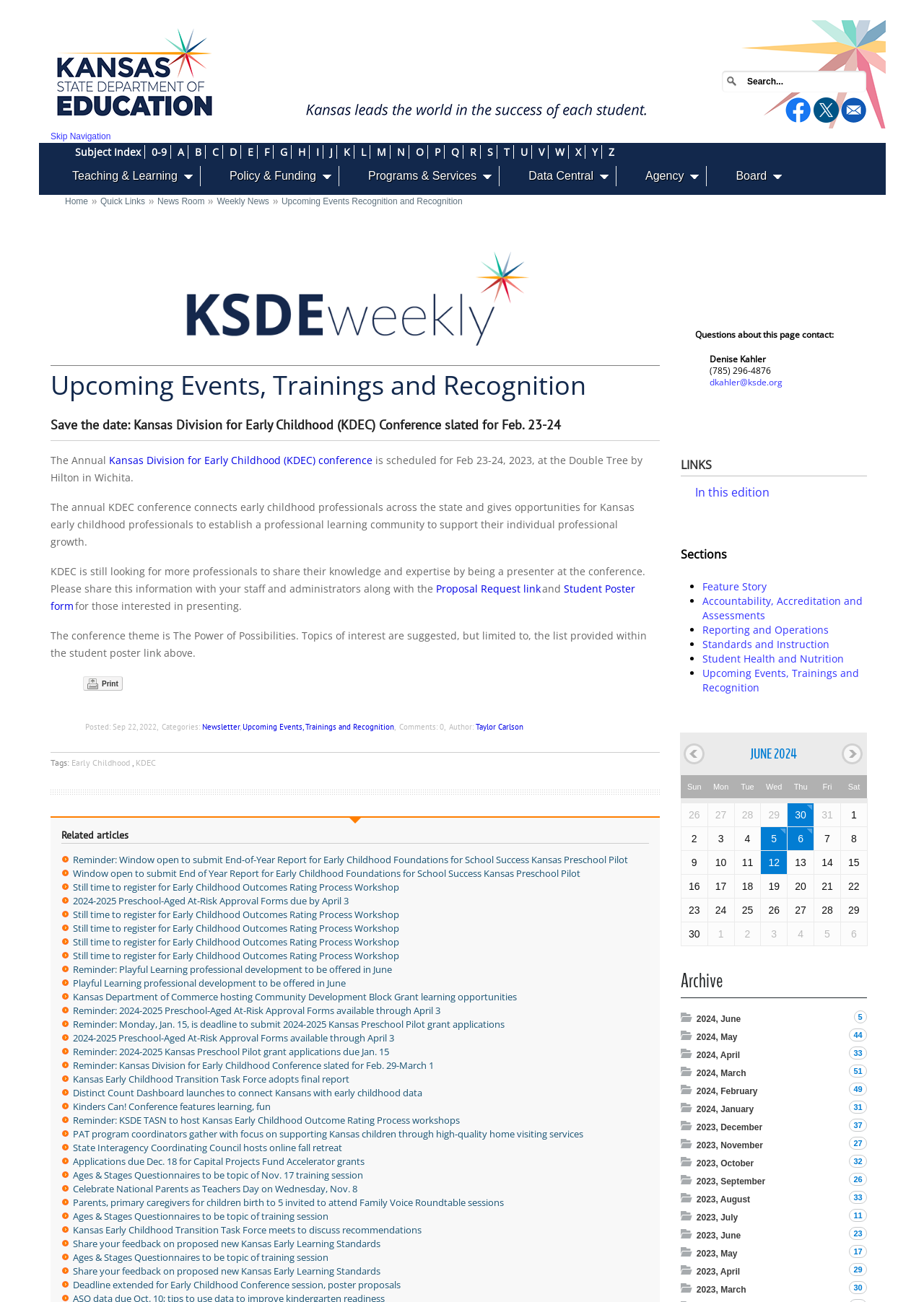Please find the bounding box for the following UI element description. Provide the coordinates in (top-left x, top-left y, bottom-right x, bottom-right y) format, with values between 0 and 1: 5

[0.824, 0.635, 0.852, 0.653]